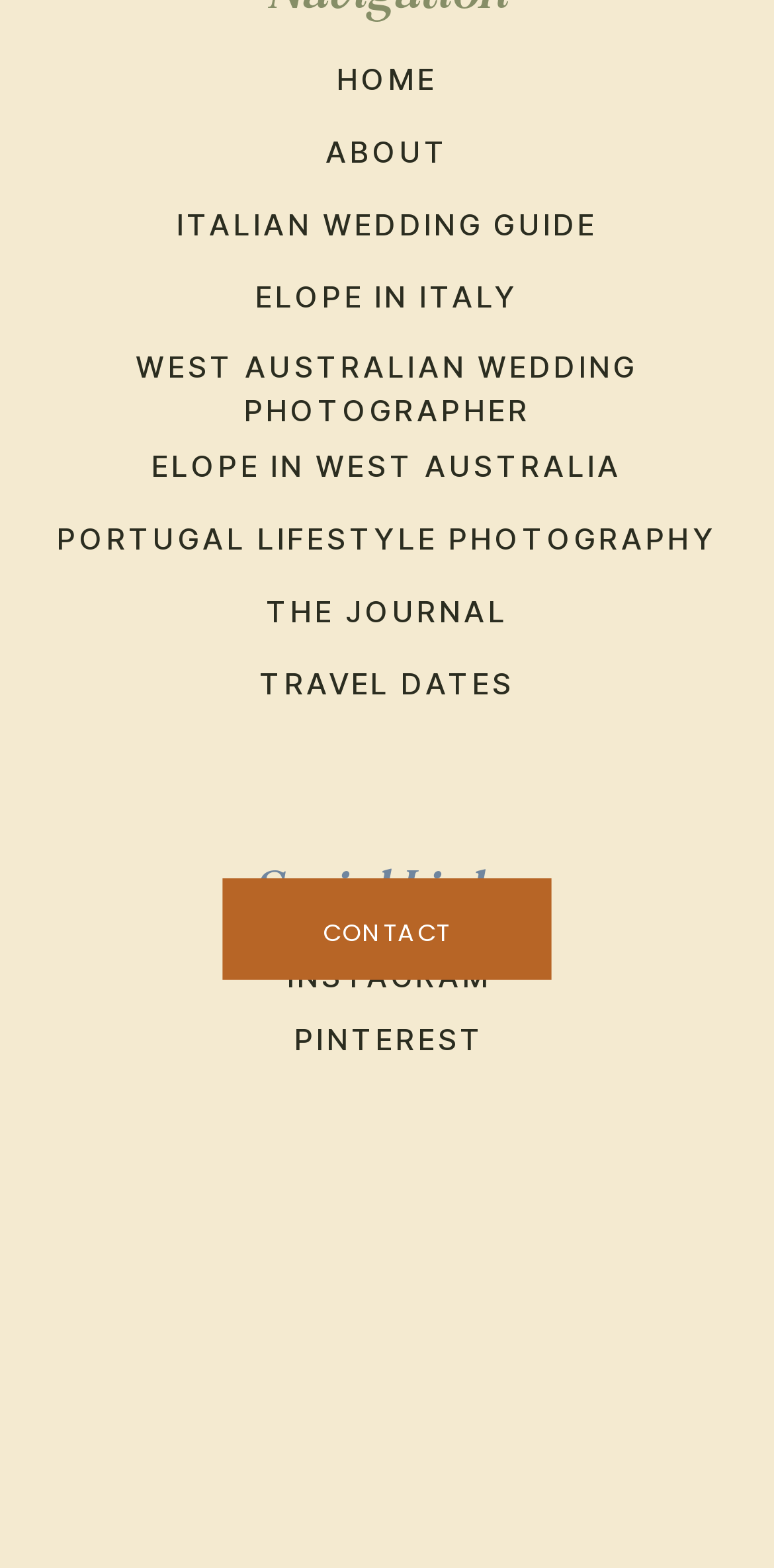Extract the bounding box of the UI element described as: "Portugal Lifestyle Photography".

[0.038, 0.329, 0.962, 0.36]